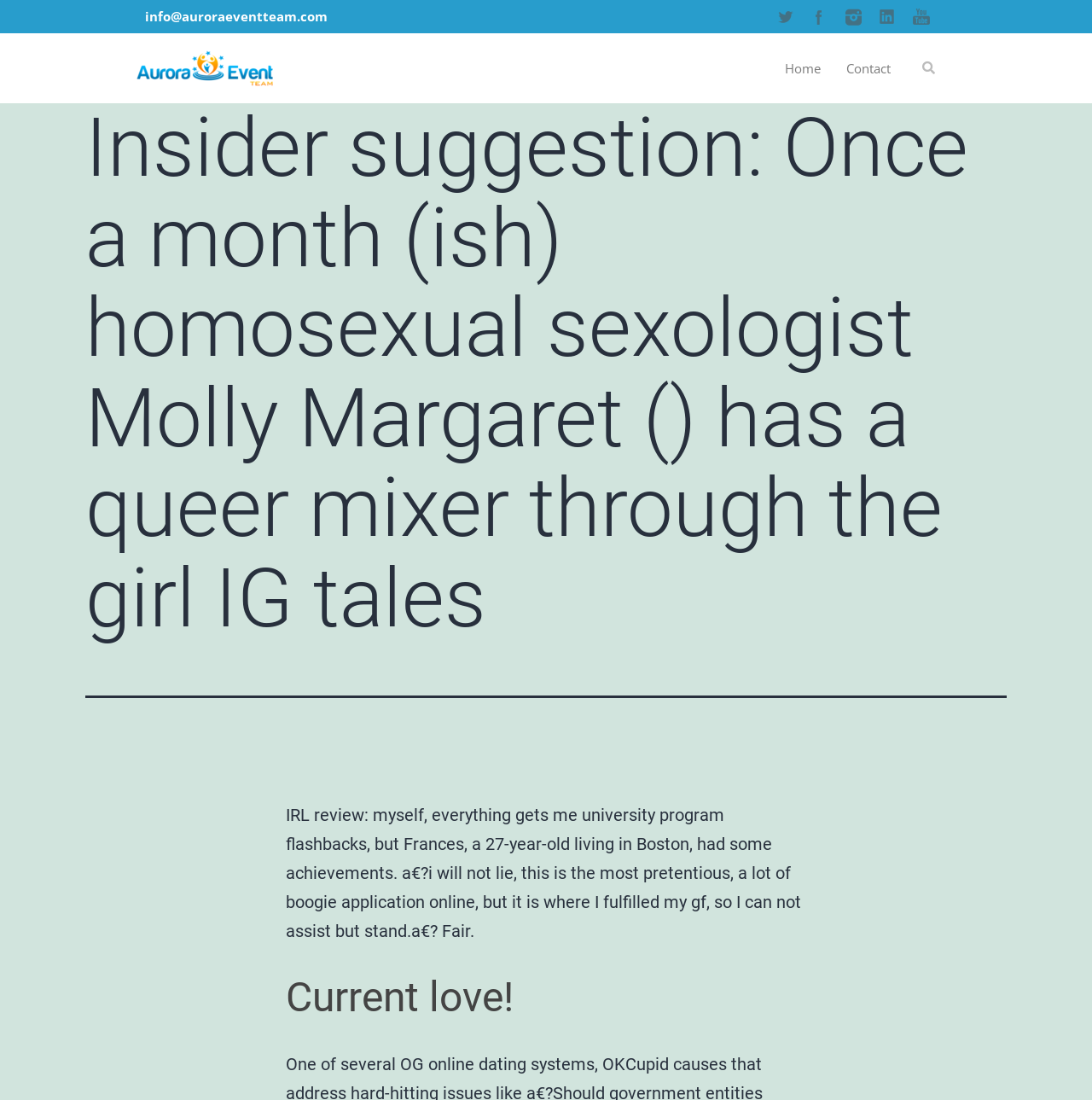Respond concisely with one word or phrase to the following query:
What is the email address provided on the webpage?

info@auroraeventteam.com